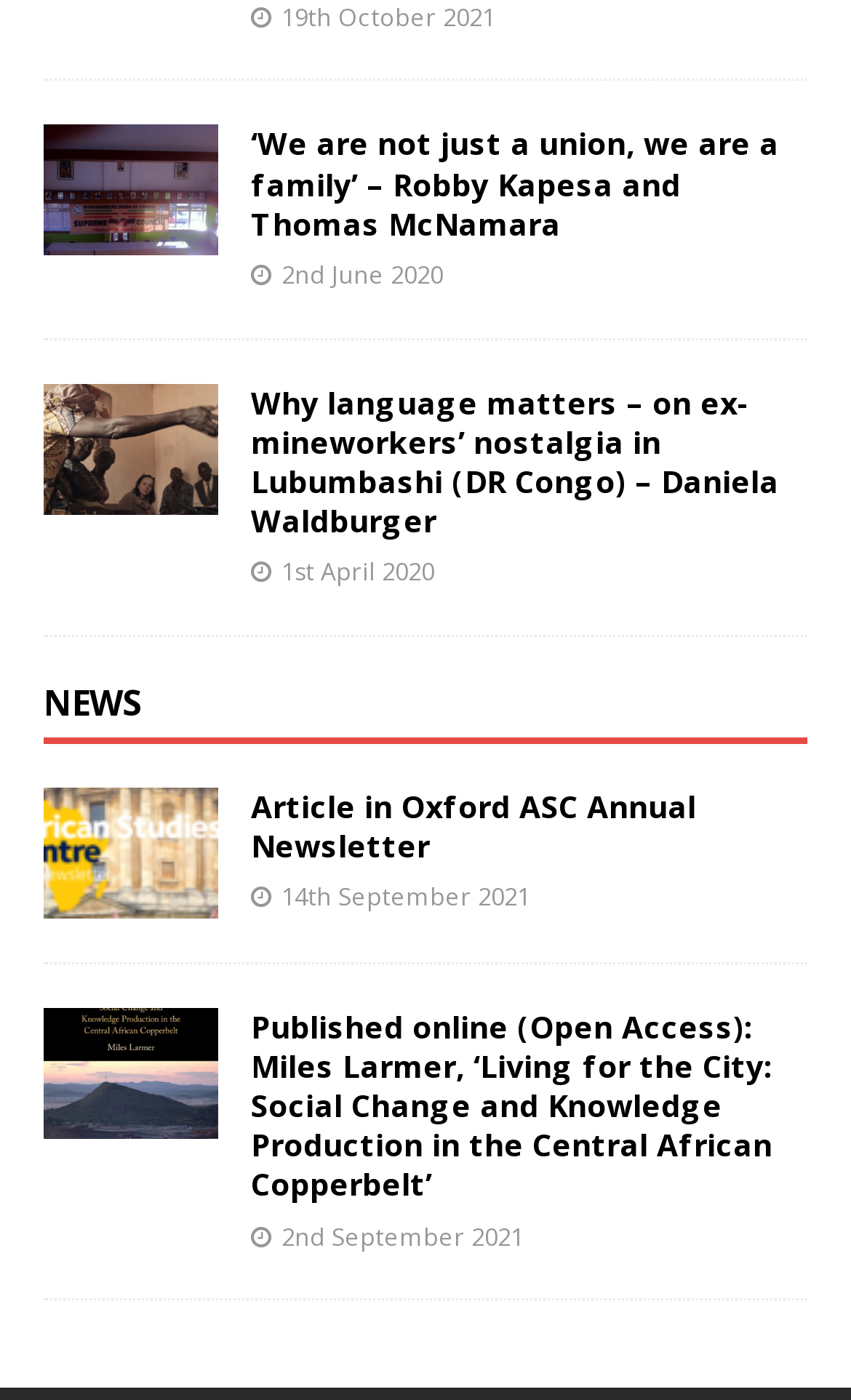Find the bounding box coordinates of the clickable element required to execute the following instruction: "view news article". Provide the coordinates as four float numbers between 0 and 1, i.e., [left, top, right, bottom].

[0.051, 0.149, 0.256, 0.179]